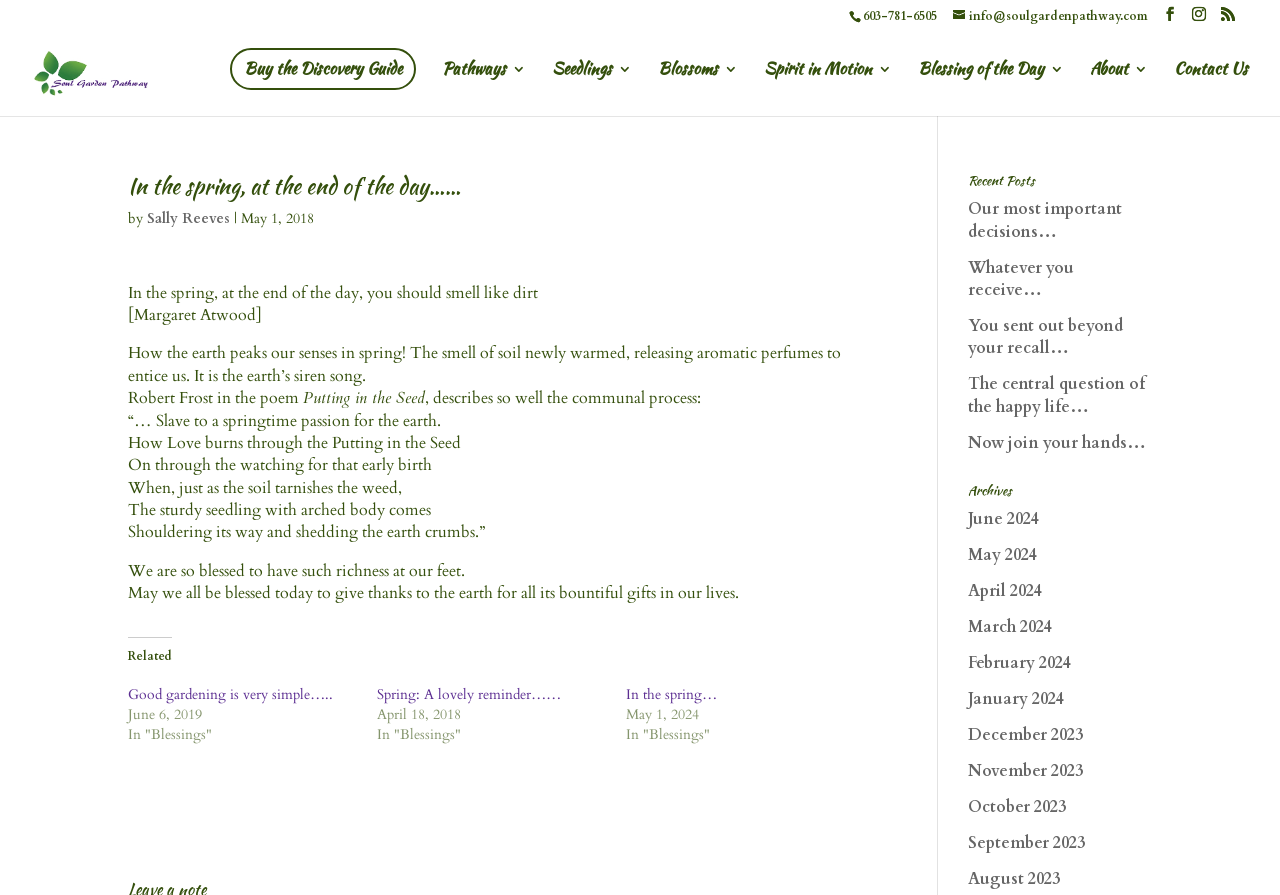Locate the bounding box coordinates of the element I should click to achieve the following instruction: "Read the 'In the spring, at the end of the day……' article".

[0.1, 0.194, 0.689, 0.233]